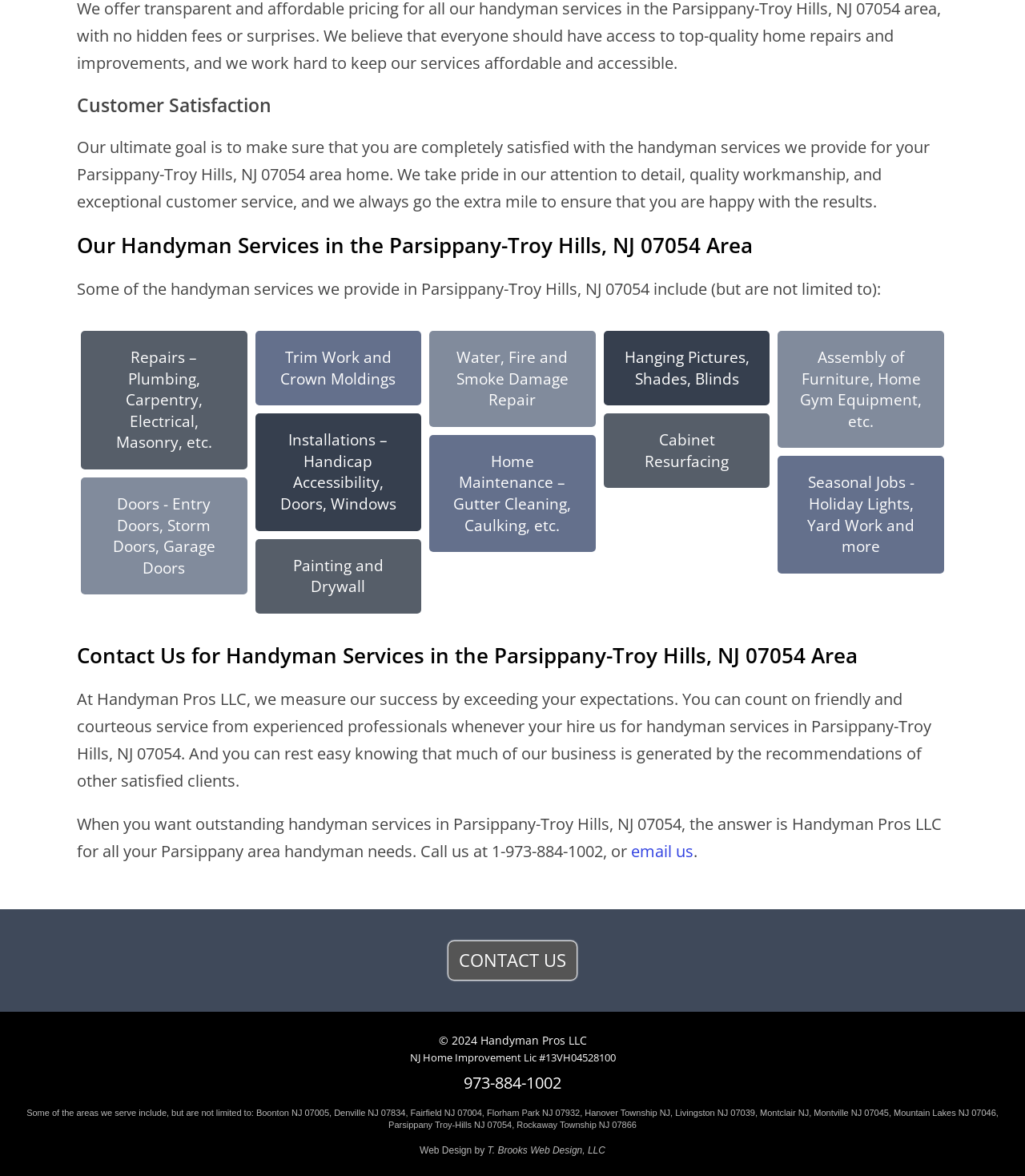Locate the UI element described by Parsippany Troy-Hills and provide its bounding box coordinates. Use the format (top-left x, top-left y, bottom-right x, bottom-right y) with all values as floating point numbers between 0 and 1.

[0.379, 0.953, 0.46, 0.961]